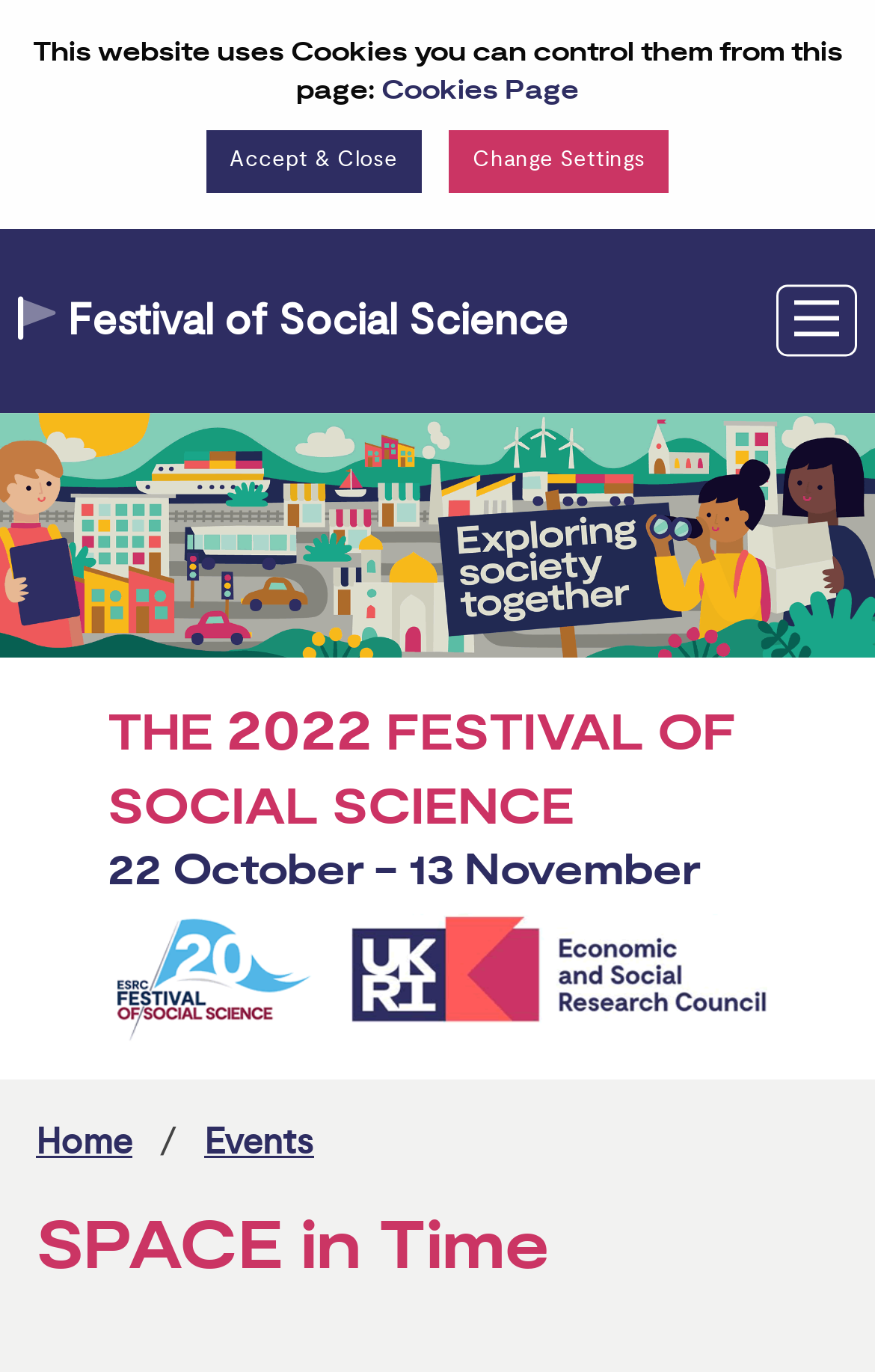Please specify the bounding box coordinates of the clickable region to carry out the following instruction: "view events". The coordinates should be four float numbers between 0 and 1, in the format [left, top, right, bottom].

[0.233, 0.817, 0.359, 0.85]